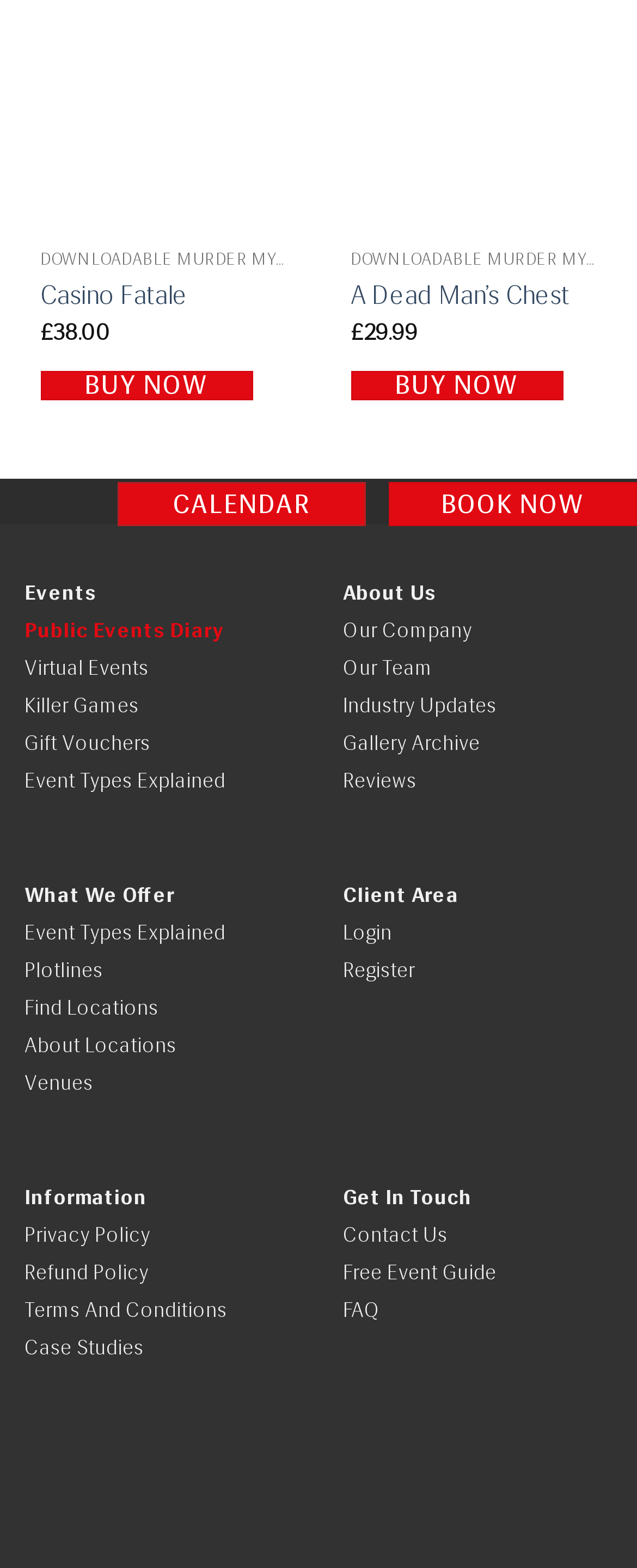What is the price of 'A Dead Man’s Chest'?
From the details in the image, answer the question comprehensively.

I found the price of 'A Dead Man’s Chest' by looking at the StaticText element with the text '£29.99' next to the 'Buy now' link.